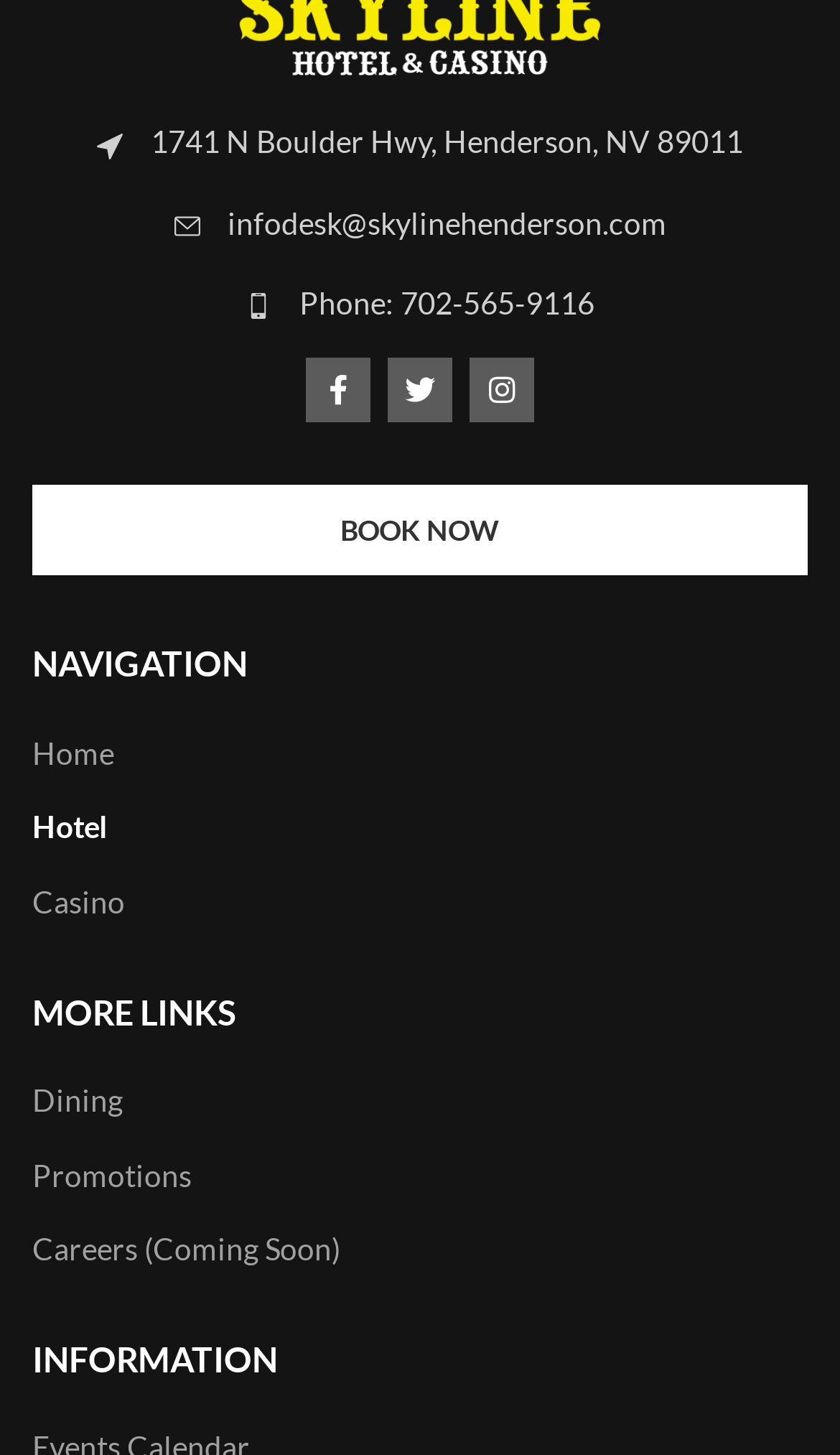What is the email address of the hotel? Based on the image, give a response in one word or a short phrase.

infodesk@skylinehenderson.com